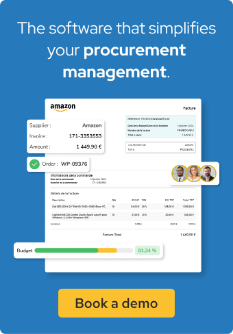Break down the image and provide a full description, noting any significant aspects.

The image showcases a vibrant blue background featuring a detailed, informative screenshot of procurement management software. Prominently displayed is the message: "The software that simplifies your procurement management," emphasizing the tool's role in streamlining procurement tasks. Below the main text, a visual representation of an invoice highlights key details such as the supplier's name, invoice number, a specific amount, and an order reference. Additionally, a budget progress bar indicates spending efficiency, enhancing the utility aspect of the software. In the lower section, an inviting yellow button labeled "Book a demo" encourages prospective users to engage further, making it clear this software is designed for businesses looking to optimize their procurement processes.